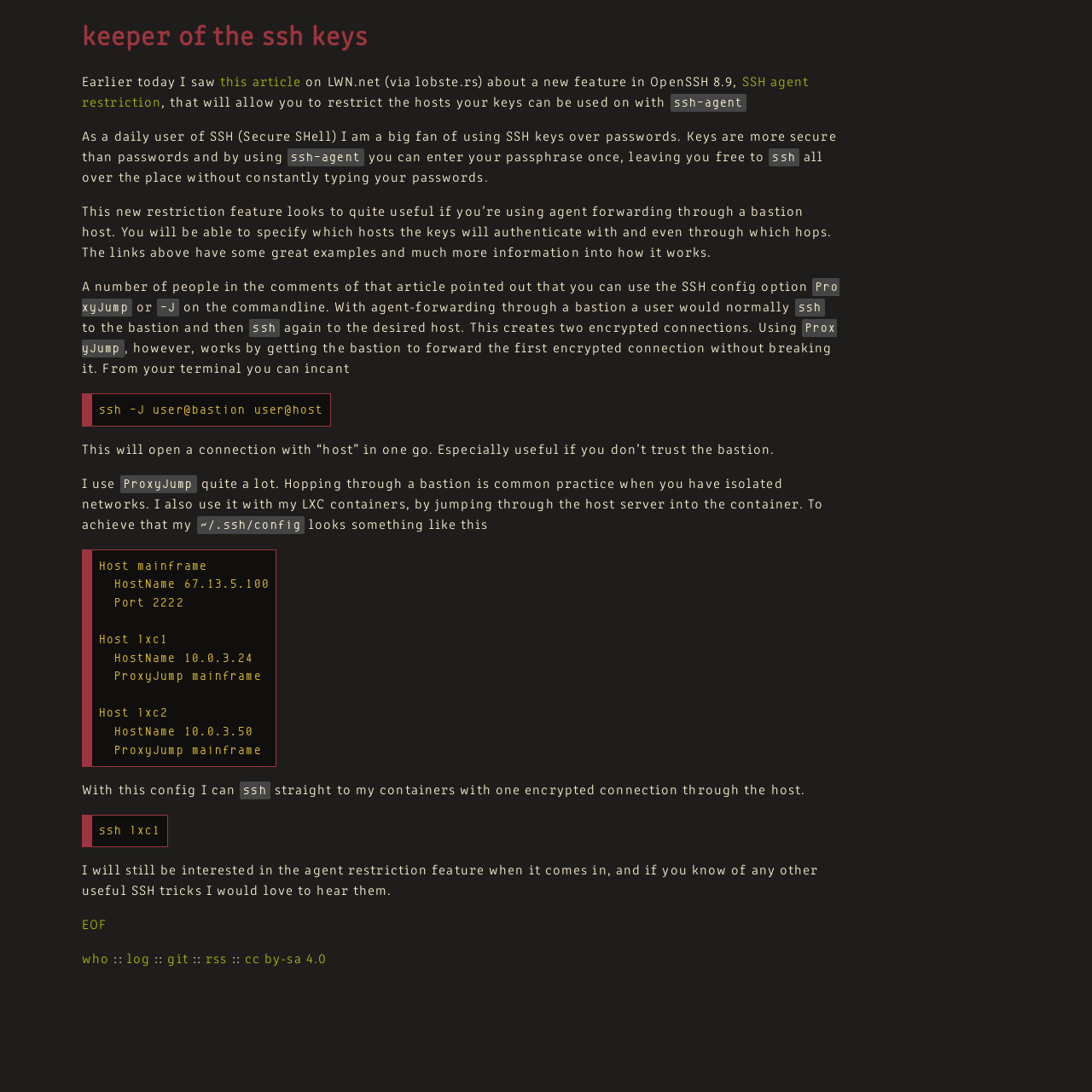Pinpoint the bounding box coordinates of the element you need to click to execute the following instruction: "Explore the 'Plugins' section". The bounding box should be represented by four float numbers between 0 and 1, in the format [left, top, right, bottom].

None